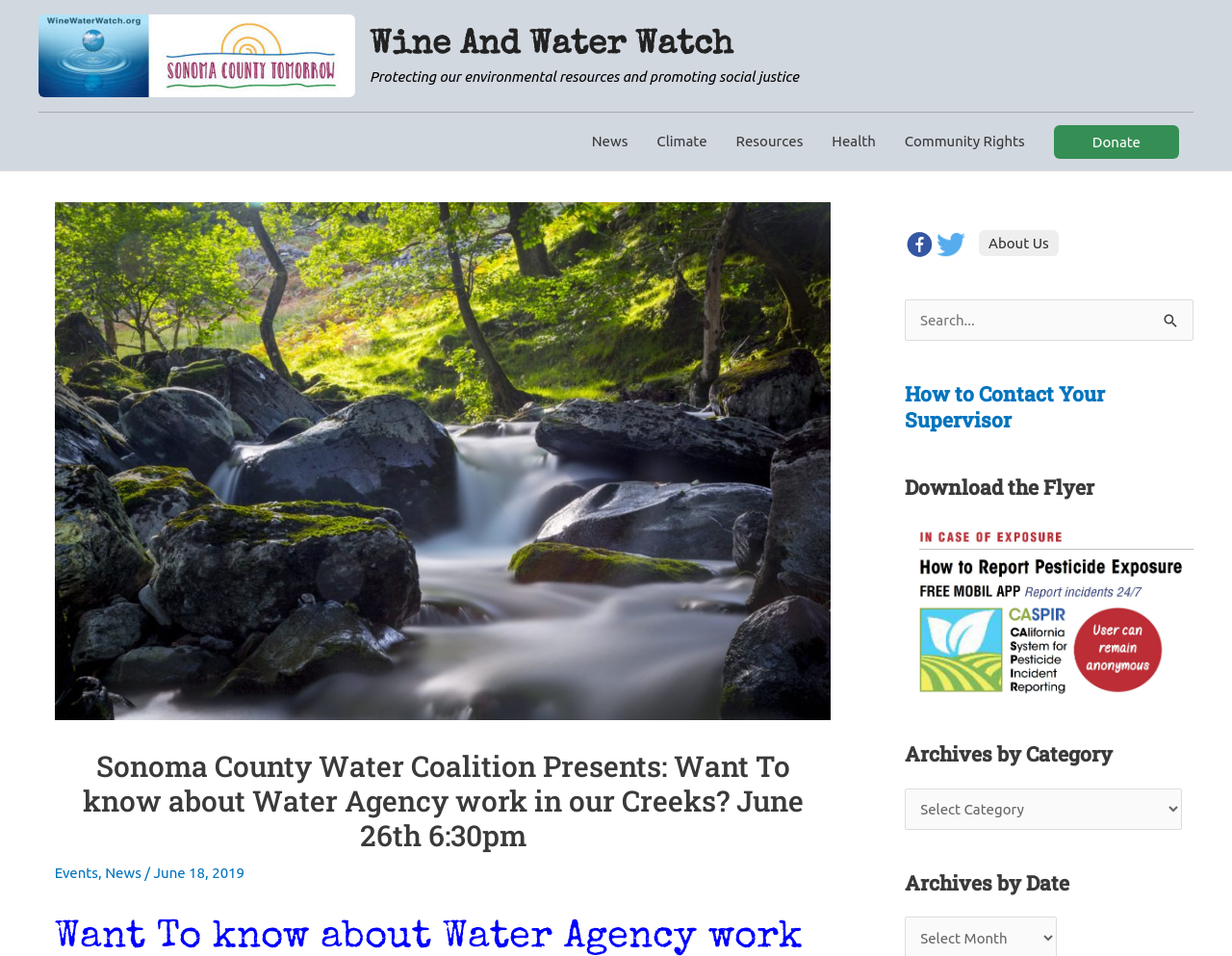Identify and extract the heading text of the webpage.

Sonoma County Water Coalition Presents: Want To know about Water Agency work in our Creeks? June 26th 6:30pm